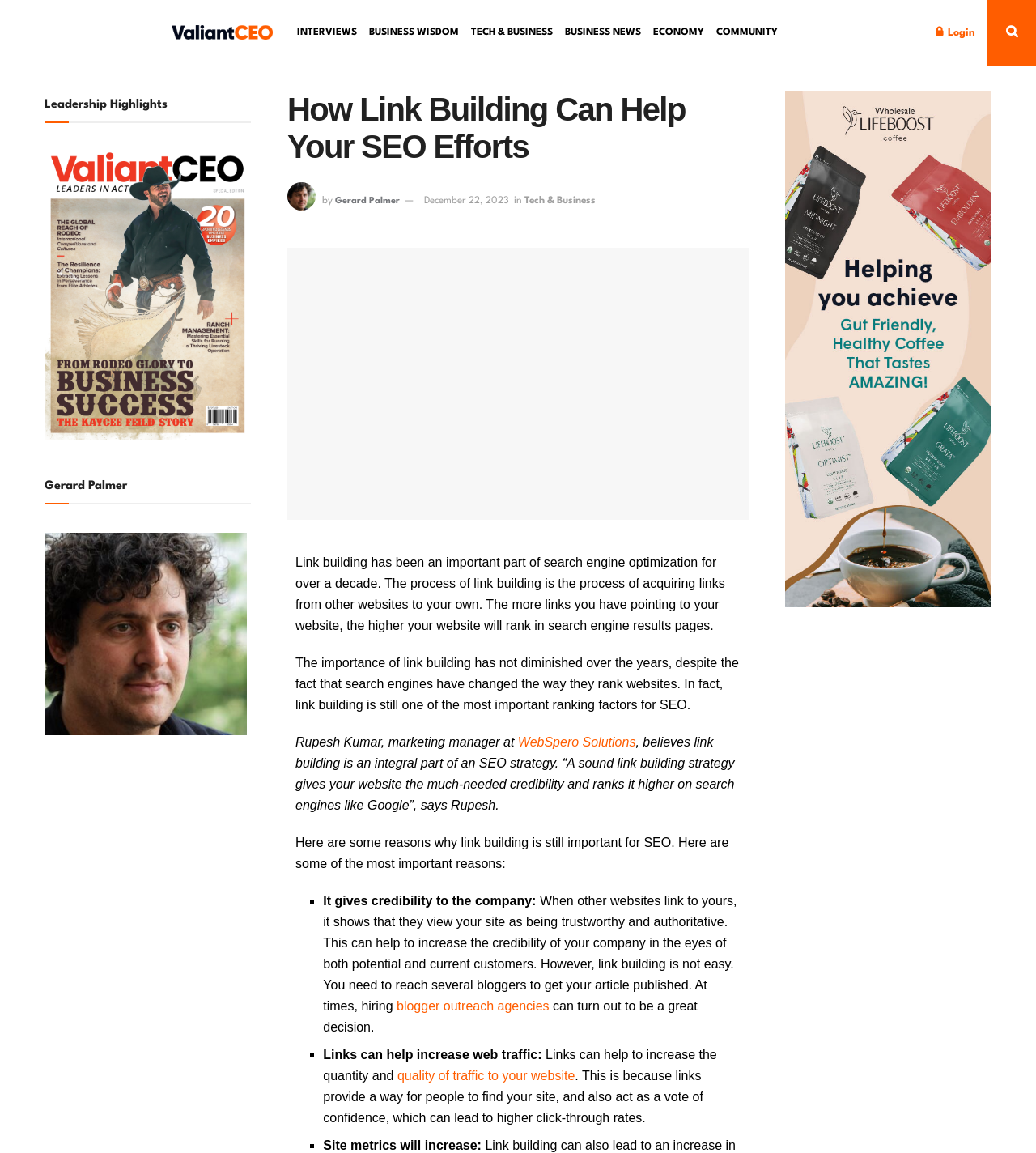Kindly determine the bounding box coordinates of the area that needs to be clicked to fulfill this instruction: "Check the 'TERMS AND CONDITIONS'".

None